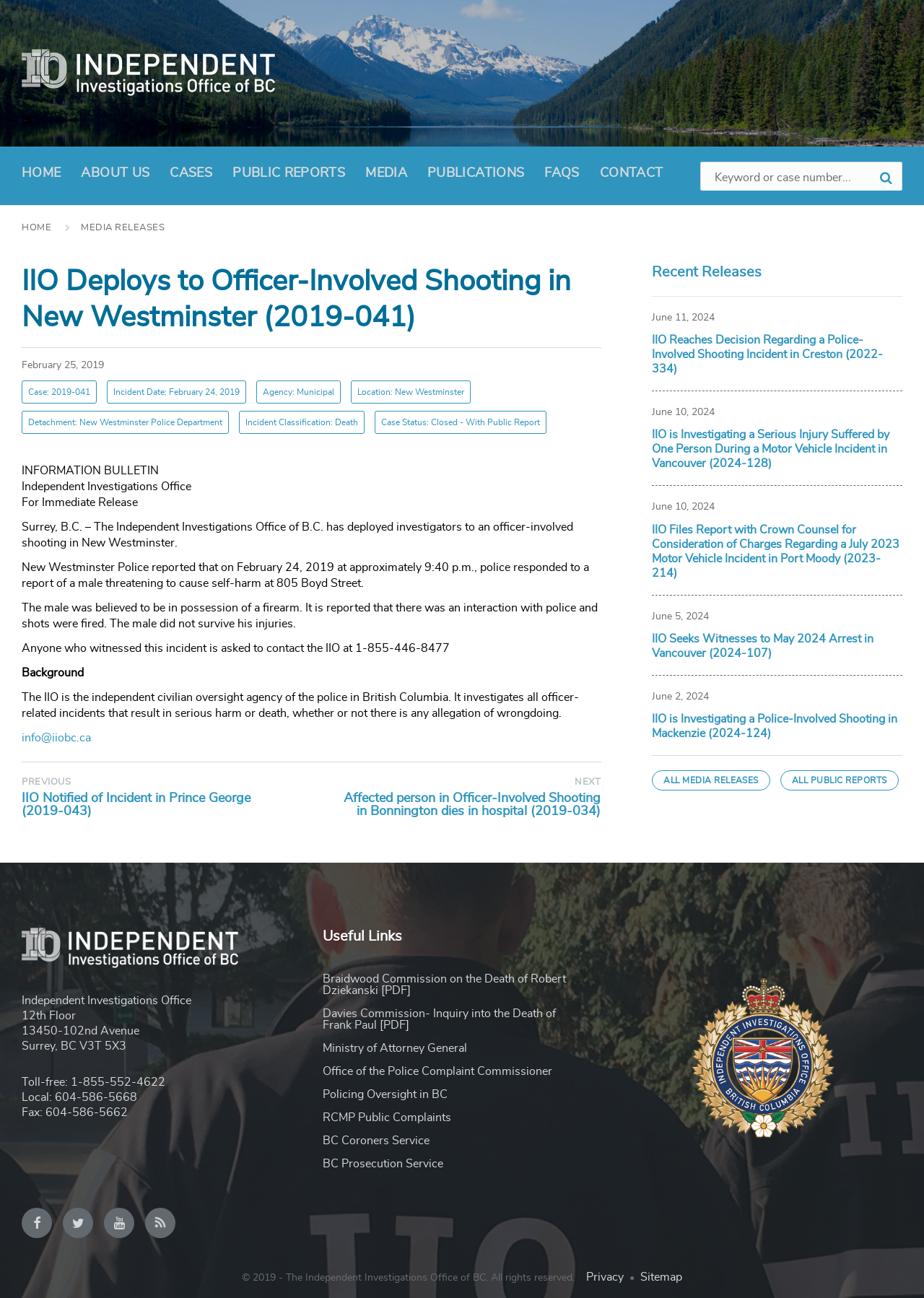Please determine the bounding box coordinates for the element with the description: "title="Twitter"".

[0.068, 0.93, 0.101, 0.954]